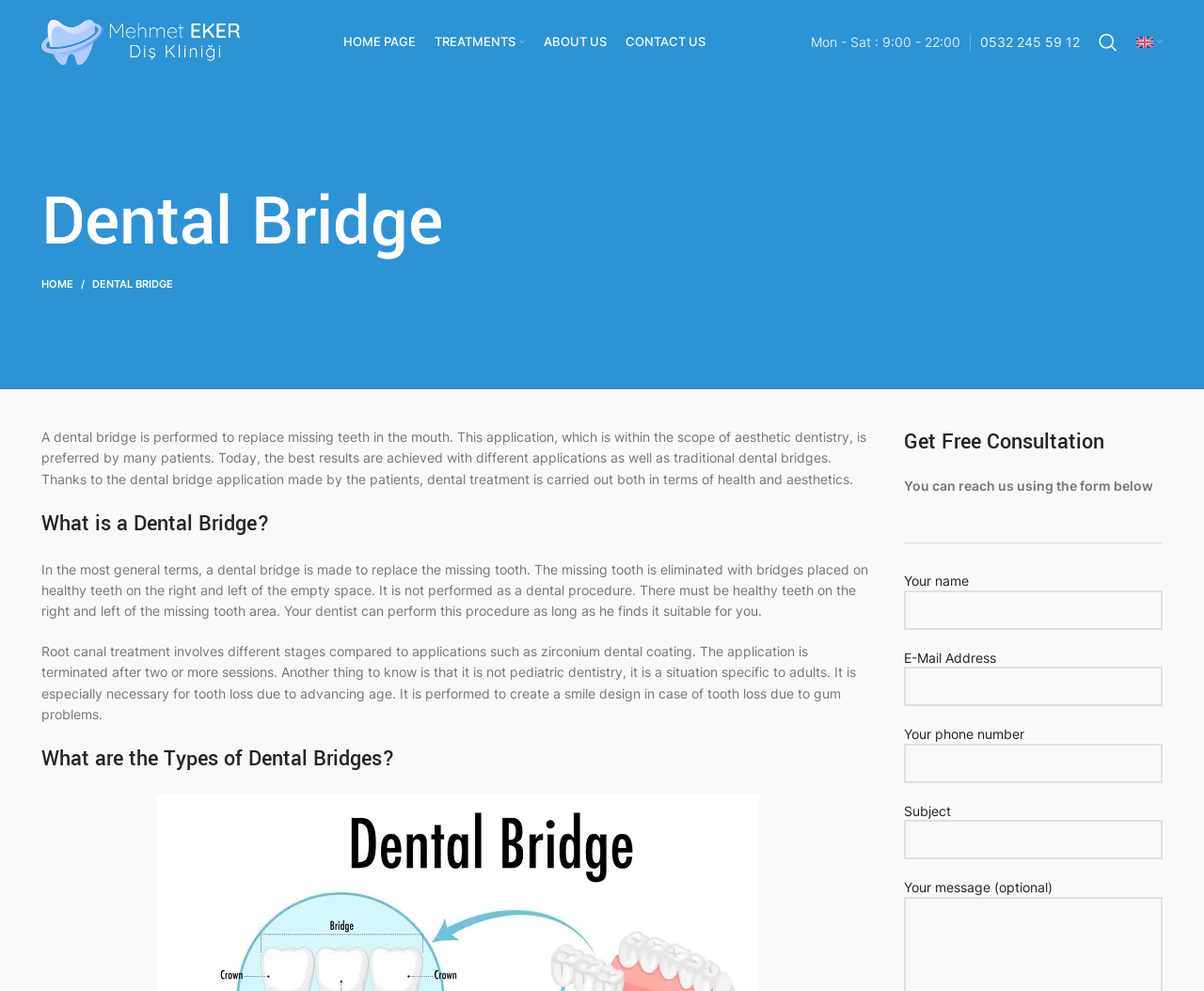Pinpoint the bounding box coordinates of the clickable element needed to complete the instruction: "Click the 'HOME PAGE' link". The coordinates should be provided as four float numbers between 0 and 1: [left, top, right, bottom].

[0.285, 0.024, 0.345, 0.062]